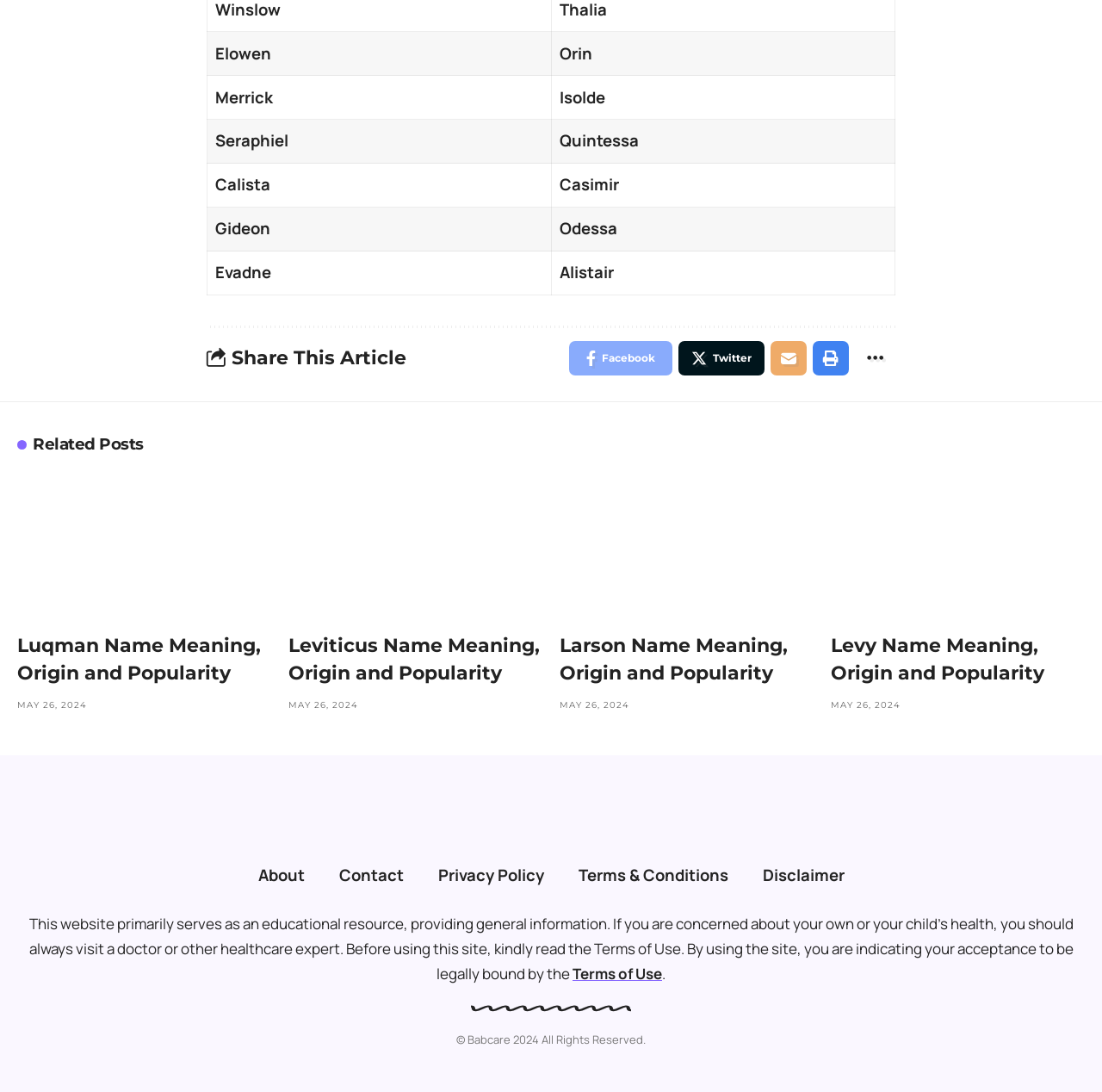Please study the image and answer the question comprehensively:
What is the purpose of this website?

Based on the content of the webpage, it appears to be an educational resource providing general information about names, their meanings, origins, and popularity. The disclaimer at the bottom of the page also suggests that the website is intended to provide general information and not to be used as a substitute for professional medical advice.